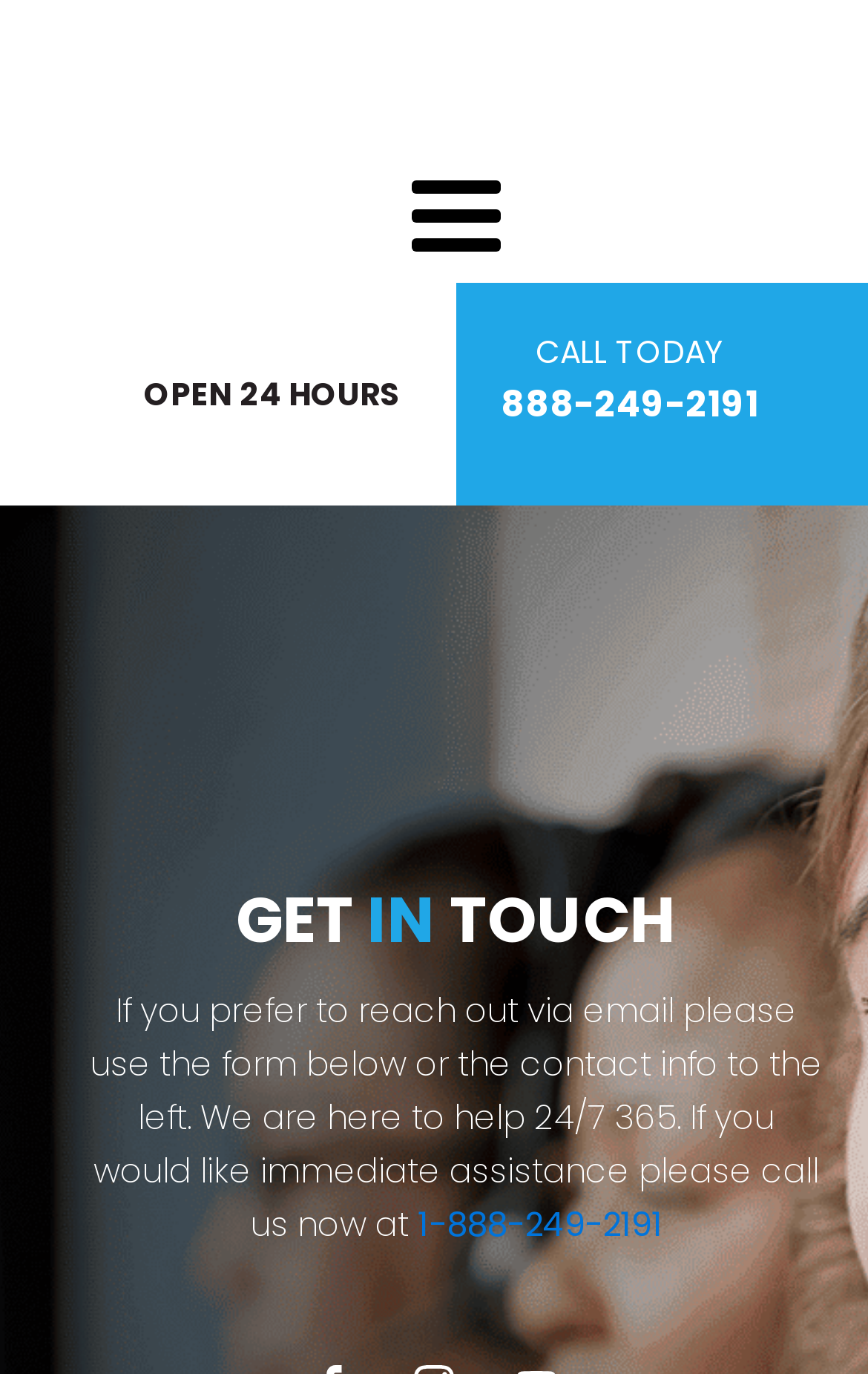What are the hours of operation for this treatment center?
Answer with a single word or phrase, using the screenshot for reference.

24 hours